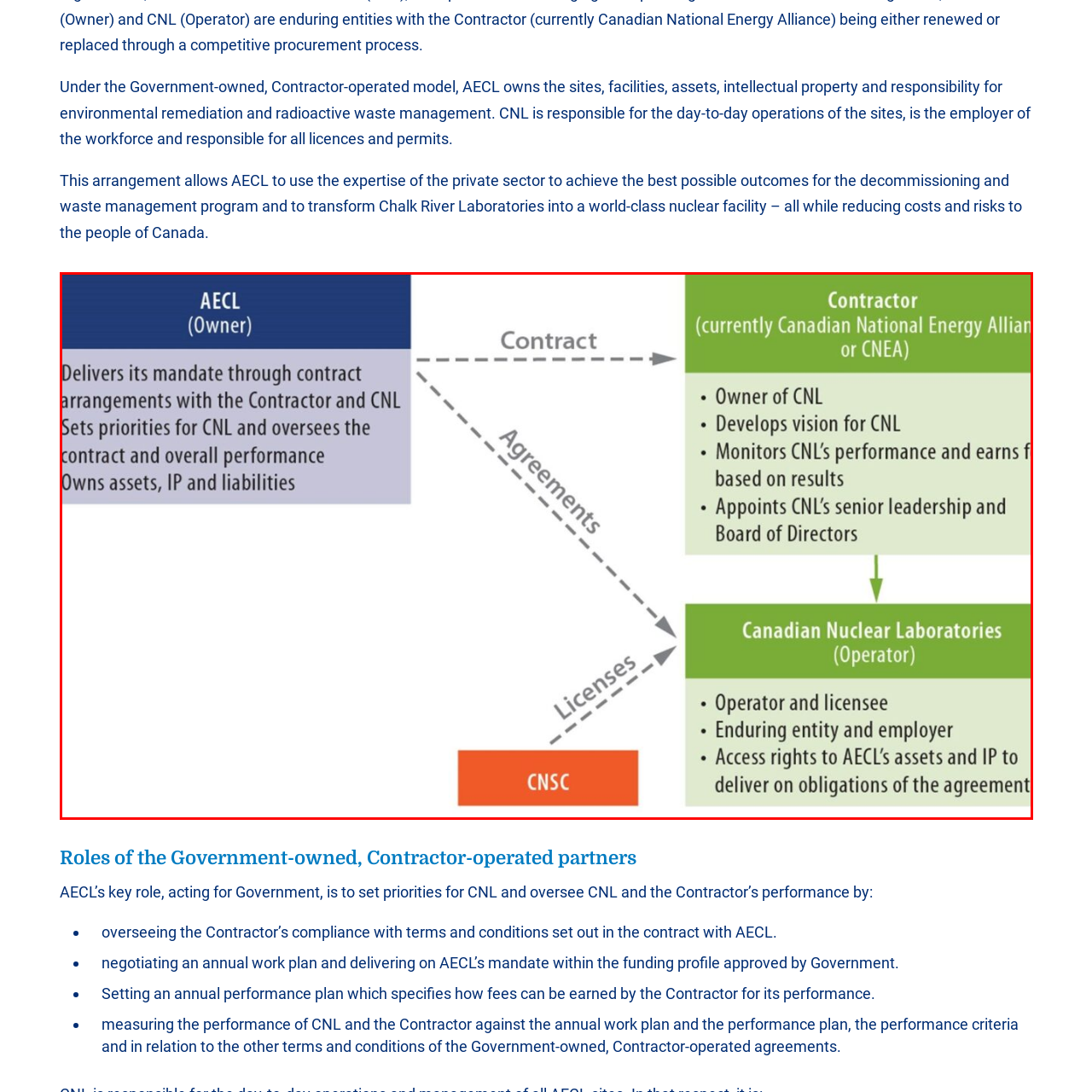Focus on the part of the image that is marked with a yellow outline and respond in detail to the following inquiry based on what you observe: 
What does the Contractor develop for CNL?

The caption states that the Contractor, represented on the right, not only owns CNL but also develops its vision, monitors performance based on results, and appoints senior leadership and the Board of Directors for CNL.